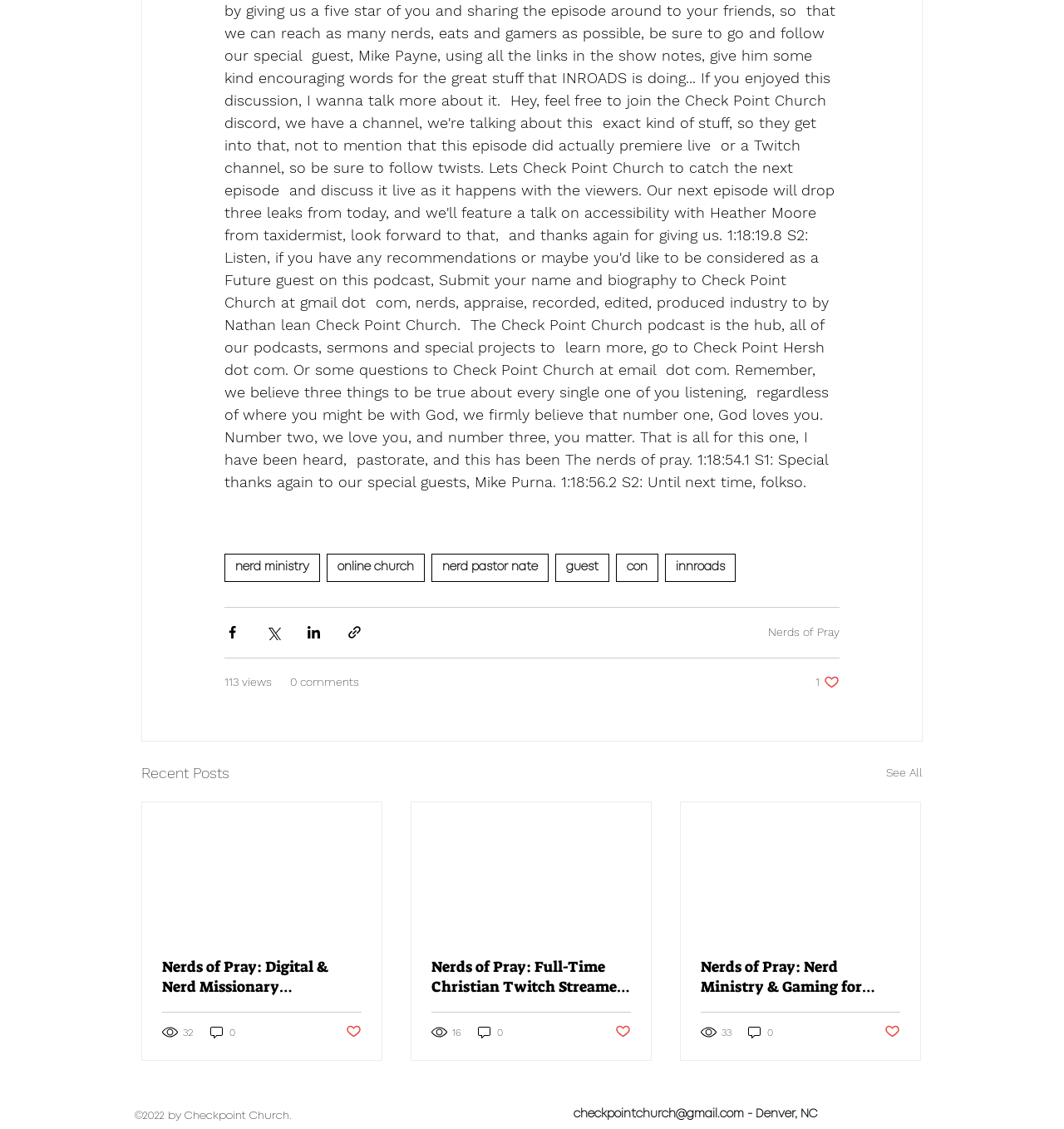Identify the bounding box for the given UI element using the description provided. Coordinates should be in the format (top-left x, top-left y, bottom-right x, bottom-right y) and must be between 0 and 1. Here is the description: nerd ministry

[0.211, 0.491, 0.301, 0.515]